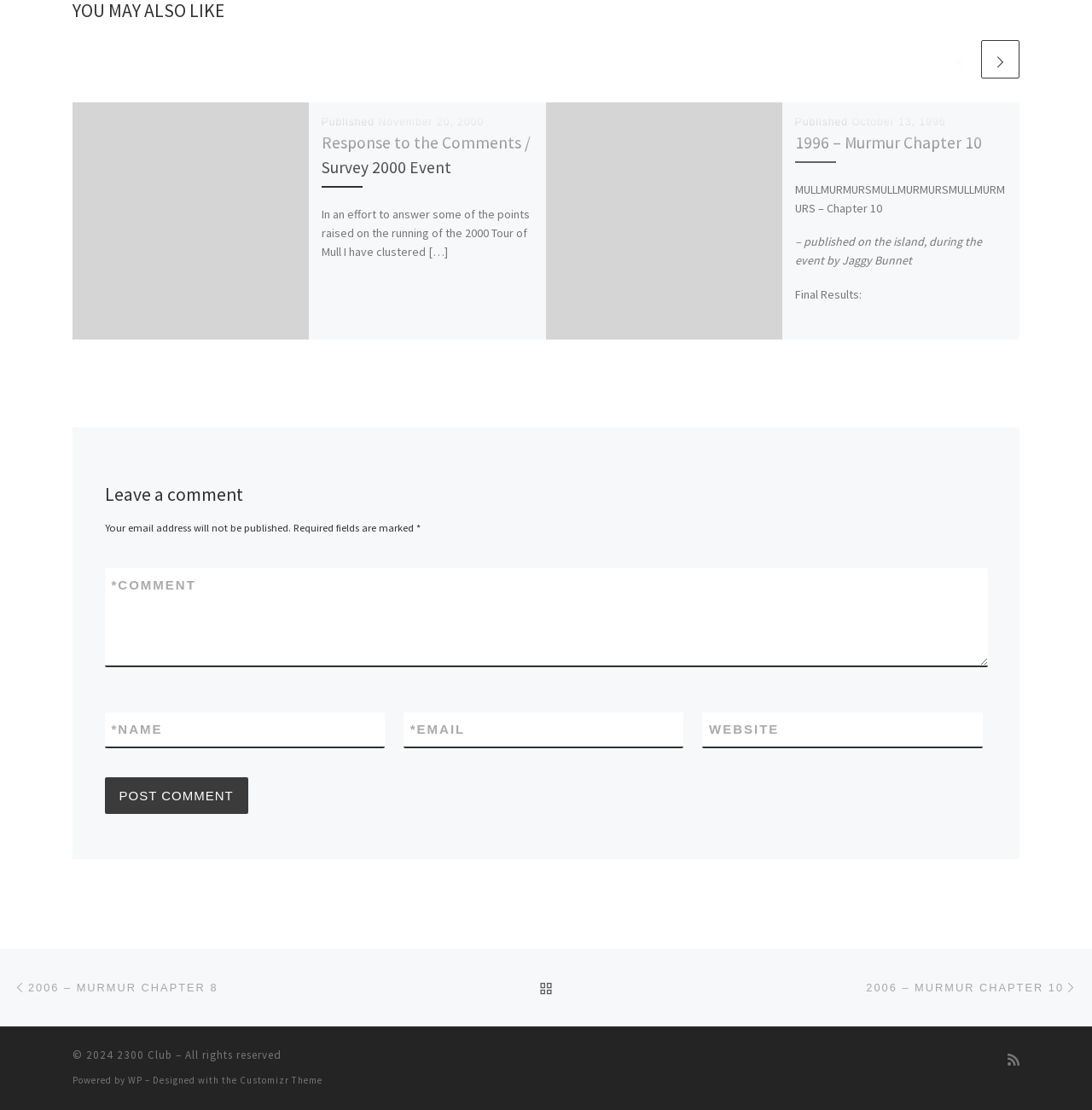What is the purpose of the textbox with the label 'COMMENT'?
Please provide a detailed and comprehensive answer to the question.

I inferred the purpose of the textbox with the label 'COMMENT' by looking at its context and the surrounding elements, including the heading 'Leave a comment' and the other form fields.